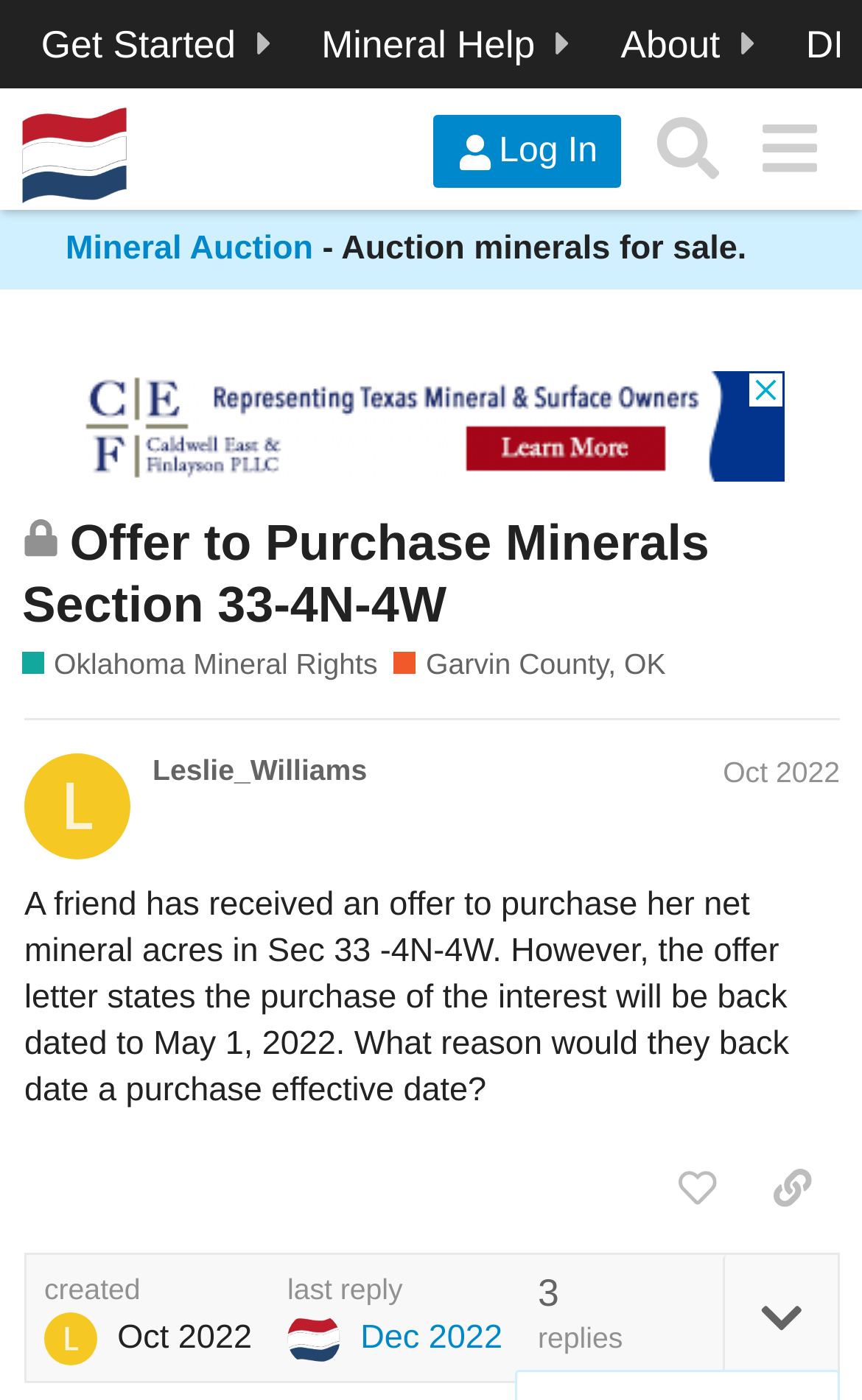Can you determine the bounding box coordinates of the area that needs to be clicked to fulfill the following instruction: "Click the 'Get Started' button"?

[0.048, 0.016, 0.274, 0.047]